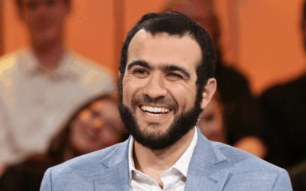Describe every aspect of the image in detail.

The image features Omar Khadr smiling warmly during an interview. He is dressed in a light blue blazer, which gives him a polished and approachable appearance. The background indicates a studio setting, and several individuals can be seen behind him, likely part of the audience or production team. This moment captures Khadr's engaging demeanor, reflecting a candid moment in public discourse, likely surrounding his views on controversial subjects, including aspects of free speech, justice, and personal narrative. This image is connected to the article titled "Free Speech Folly: Omar Khadr’s TV appearance has conservatives abandoning their #1 principle," indicating its relevance to ongoing discussions about free speech and related political themes in Canada.